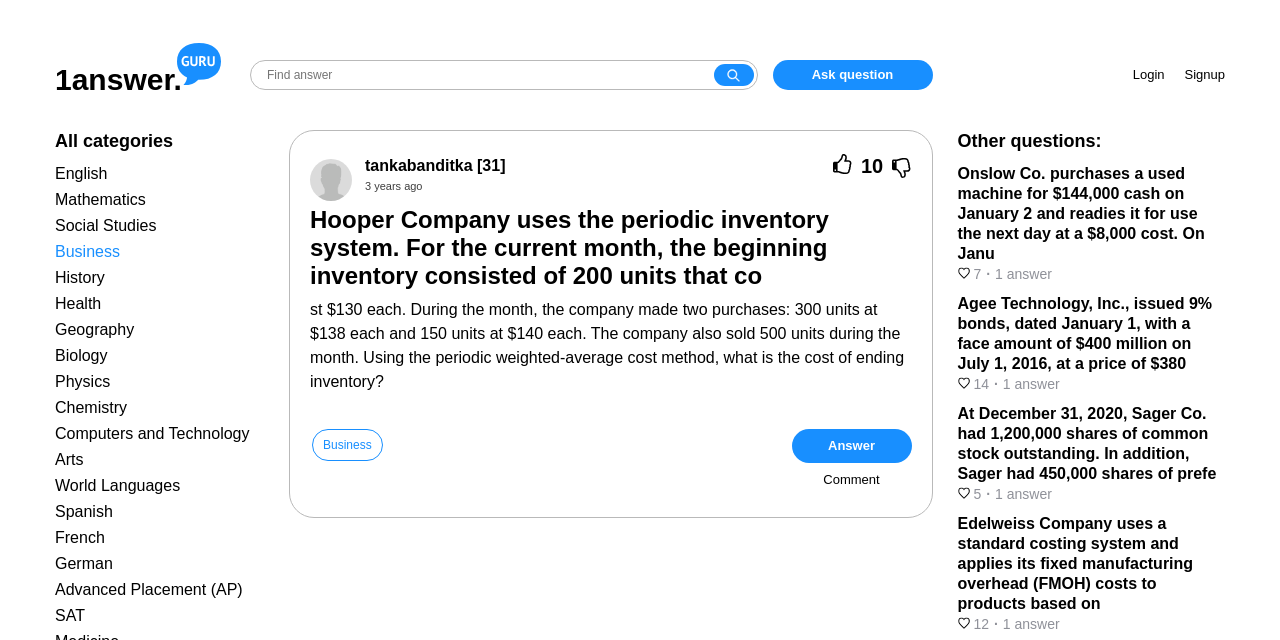Identify the bounding box for the described UI element. Provide the coordinates in (top-left x, top-left y, bottom-right x, bottom-right y) format with values ranging from 0 to 1: Advanced Placement (AP)

[0.043, 0.908, 0.19, 0.934]